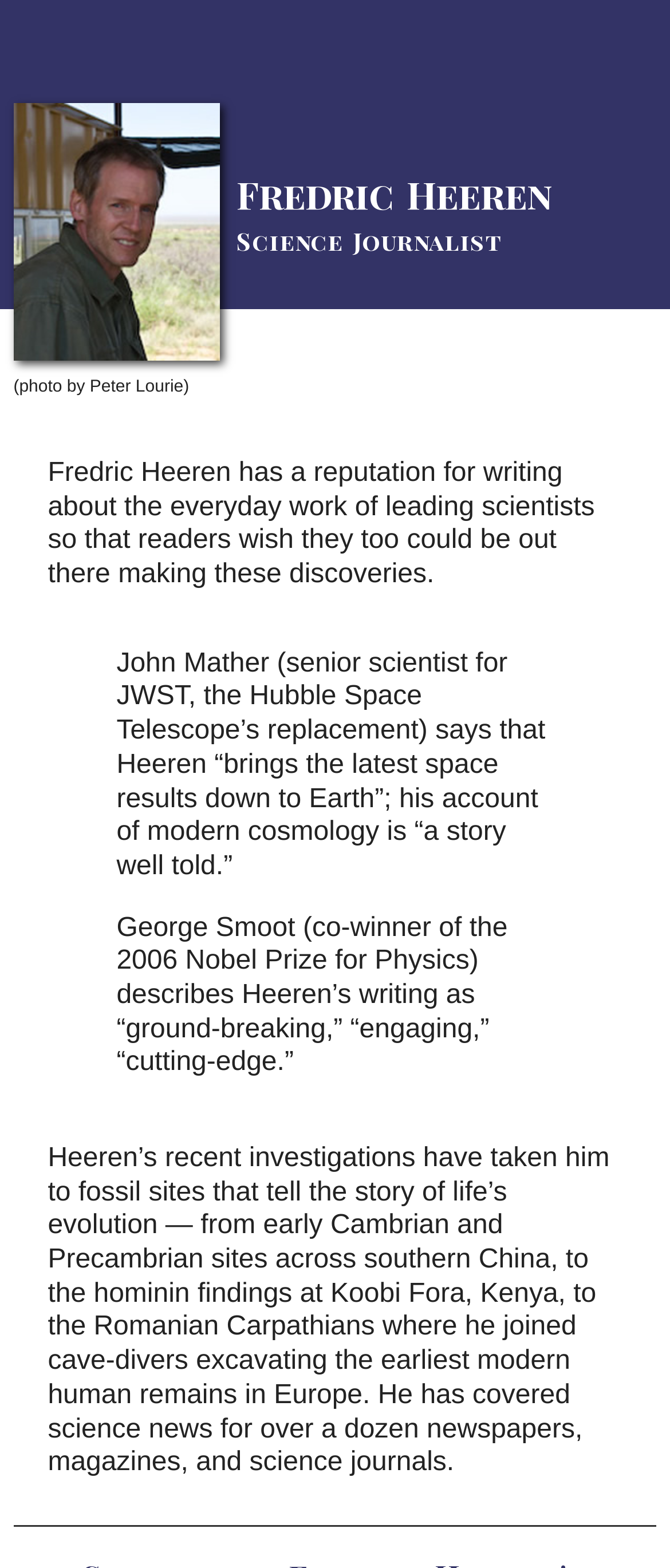Write a detailed summary of the webpage, including text, images, and layout.

The webpage is about Fred Heeren, a science journalist. At the top-left corner, there is an image of Fred Heeren, accompanied by a caption "(photo by Peter Lourie)" below it. 

Above the image, there are two headings, "Fredric Heeren" and "Science Journalist", placed side by side, spanning almost the entire width of the page. 

Below the image, there is a paragraph of text that describes Fredric Heeren's writing style, stating that he writes about scientists' work in a way that makes readers wish they could be part of the discoveries. 

Further down, there are two more paragraphs of text, each quoting a renowned scientist, John Mather and George Smoot, praising Heeren's writing as engaging, cutting-edge, and story well-told. 

At the bottom of the page, there is another paragraph of text that outlines Heeren's recent investigations, including his visits to fossil sites in China, Kenya, and Romania, and his coverage of science news for various newspapers, magazines, and journals.